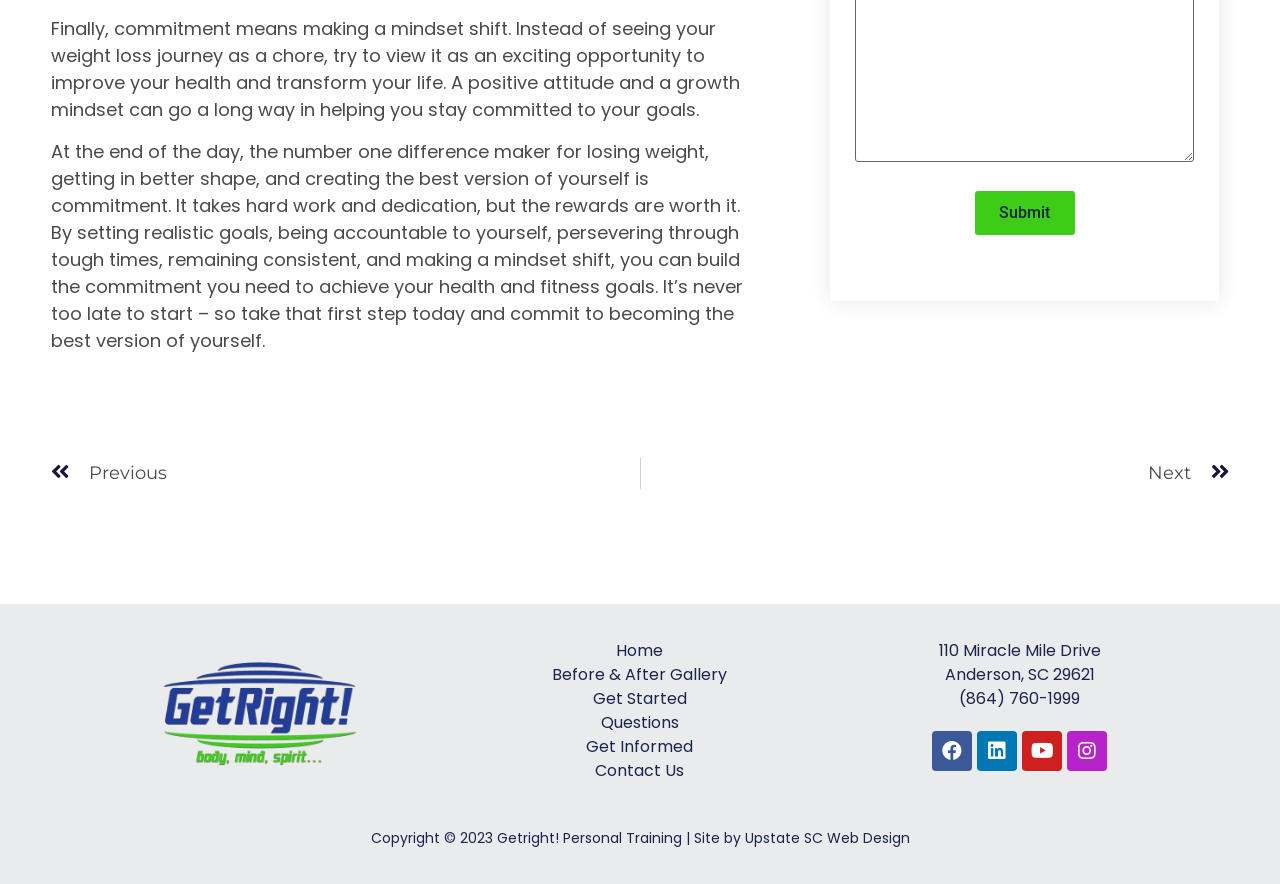Provide the bounding box coordinates of the area you need to click to execute the following instruction: "view the Before & After Gallery".

[0.432, 0.75, 0.568, 0.777]